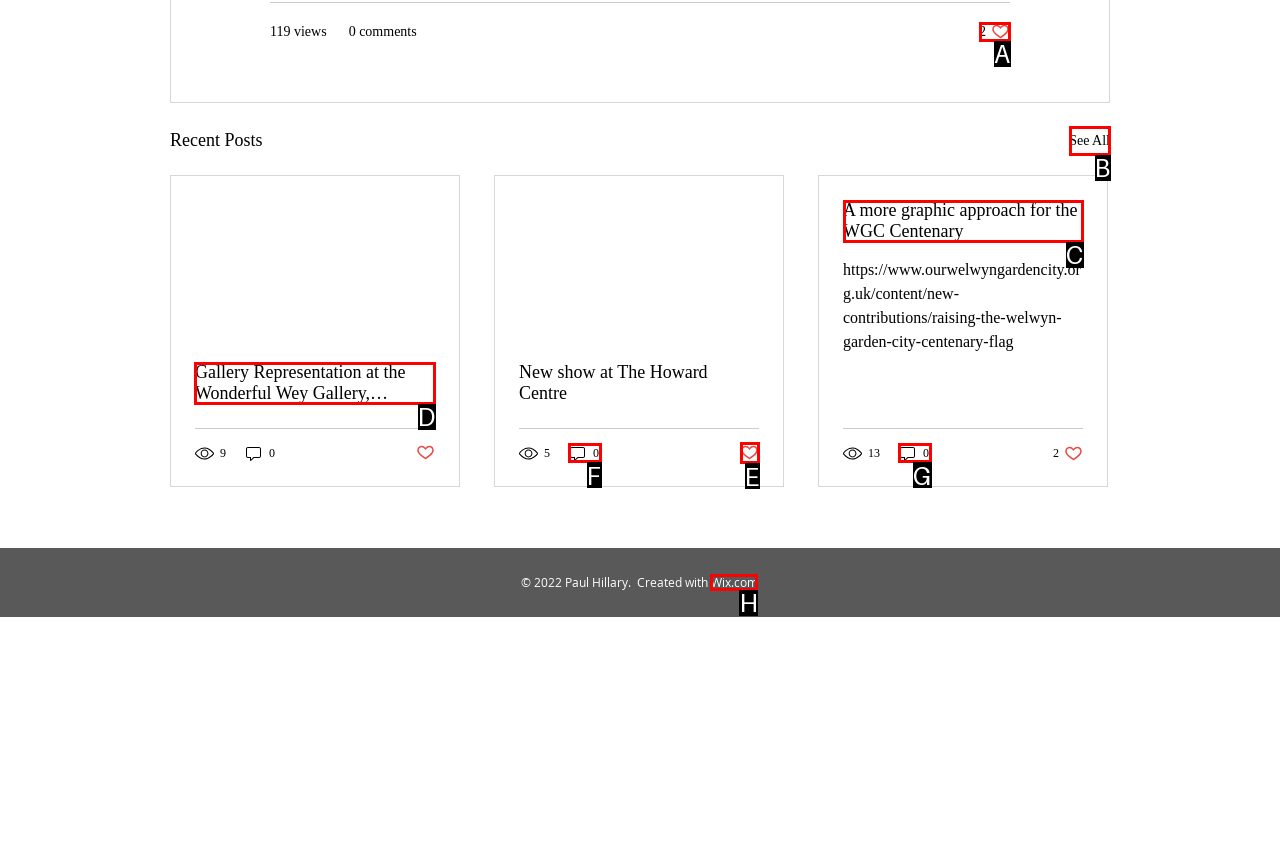Select the appropriate HTML element to click for the following task: View a gallery representation
Answer with the letter of the selected option from the given choices directly.

D